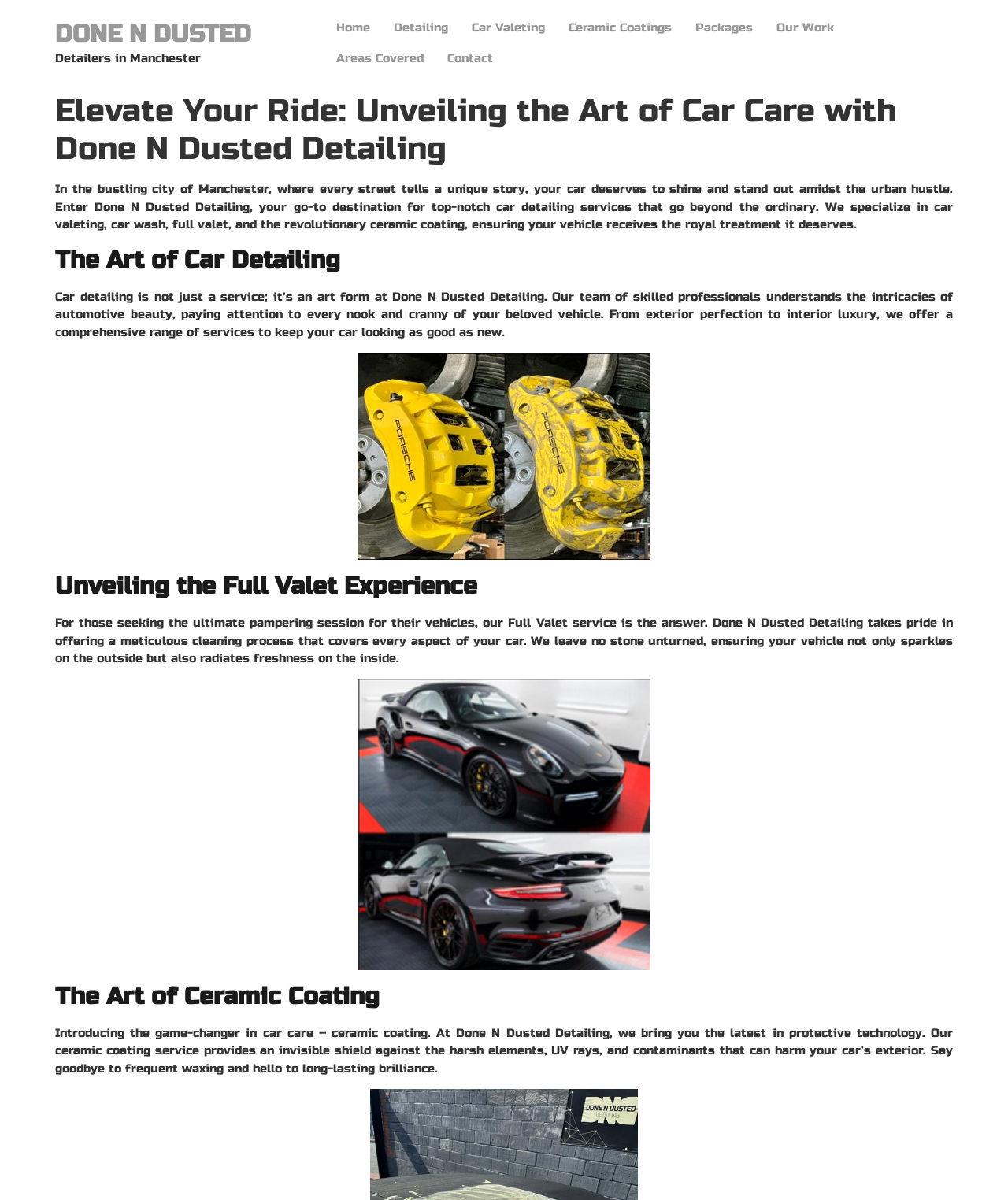What is the name of the car detailing company?
Provide an in-depth answer to the question, covering all aspects.

The name of the car detailing company can be found in the heading element 'DONE N DUSTED' with bounding box coordinates [0.055, 0.016, 0.249, 0.041]. It is also mentioned in the static text 'Detailers in Manchester' with bounding box coordinates [0.055, 0.042, 0.199, 0.054].